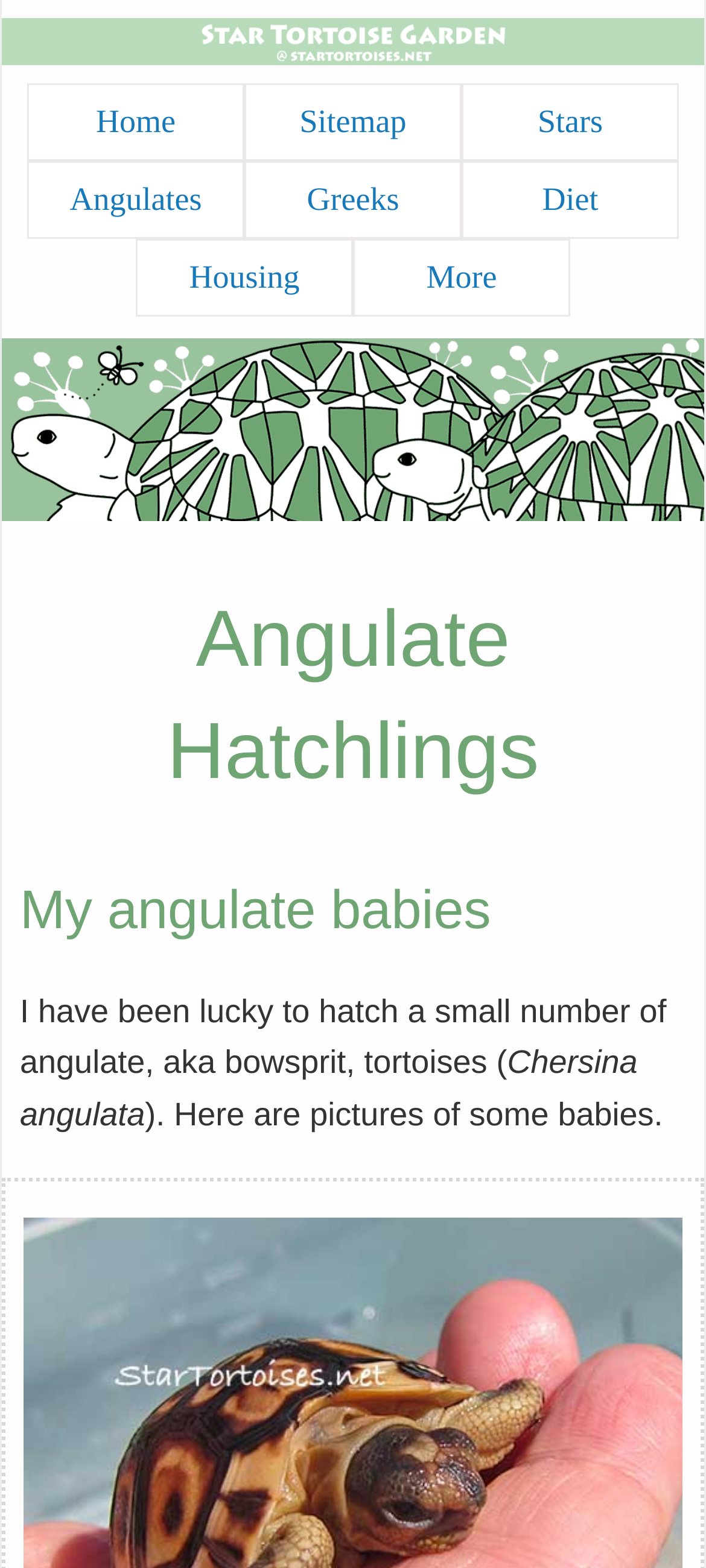Explain the contents of the webpage comprehensively.

This webpage is about angulate tortoise hatchlings, also known as bowsprit or fighting tortoises, specifically the Chersina angulata species. At the top of the page, there is a logo image of "Star Tortoise Garden @ StarTortoises.net" with a navigation menu consisting of five links: "Home", "Sitemap", "Stars", "Angulates", and "Greeks" aligned horizontally. Below the navigation menu, there are three more links: "Diet", "Housing", and "More" positioned in a row.

Further down, there is another instance of the "Star Tortoise Garden @ StarTortoises.net" logo image. The main content of the page starts with a heading "Angulate Hatchlings" followed by a subheading "My angulate babies". Below the subheading, there is a paragraph of text that reads "I have been lucky to hatch a small number of angulate, aka bowsprit, tortoises (Chersina angulata). Here are pictures of some babies." The text is divided into three separate elements, with the species name "Chersina angulata" highlighted separately.